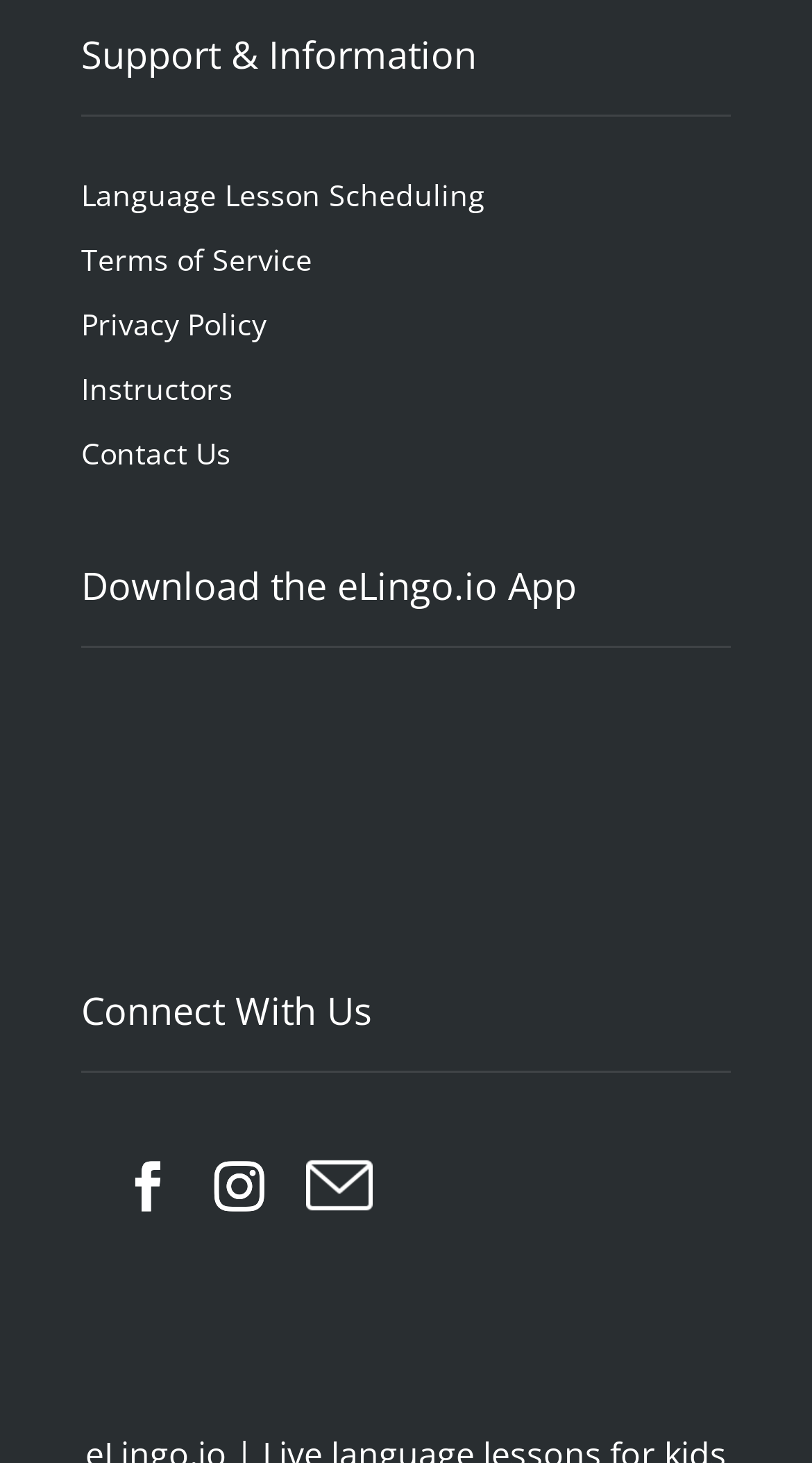Answer the following query with a single word or phrase:
How many links are there under 'Support & Information'?

5